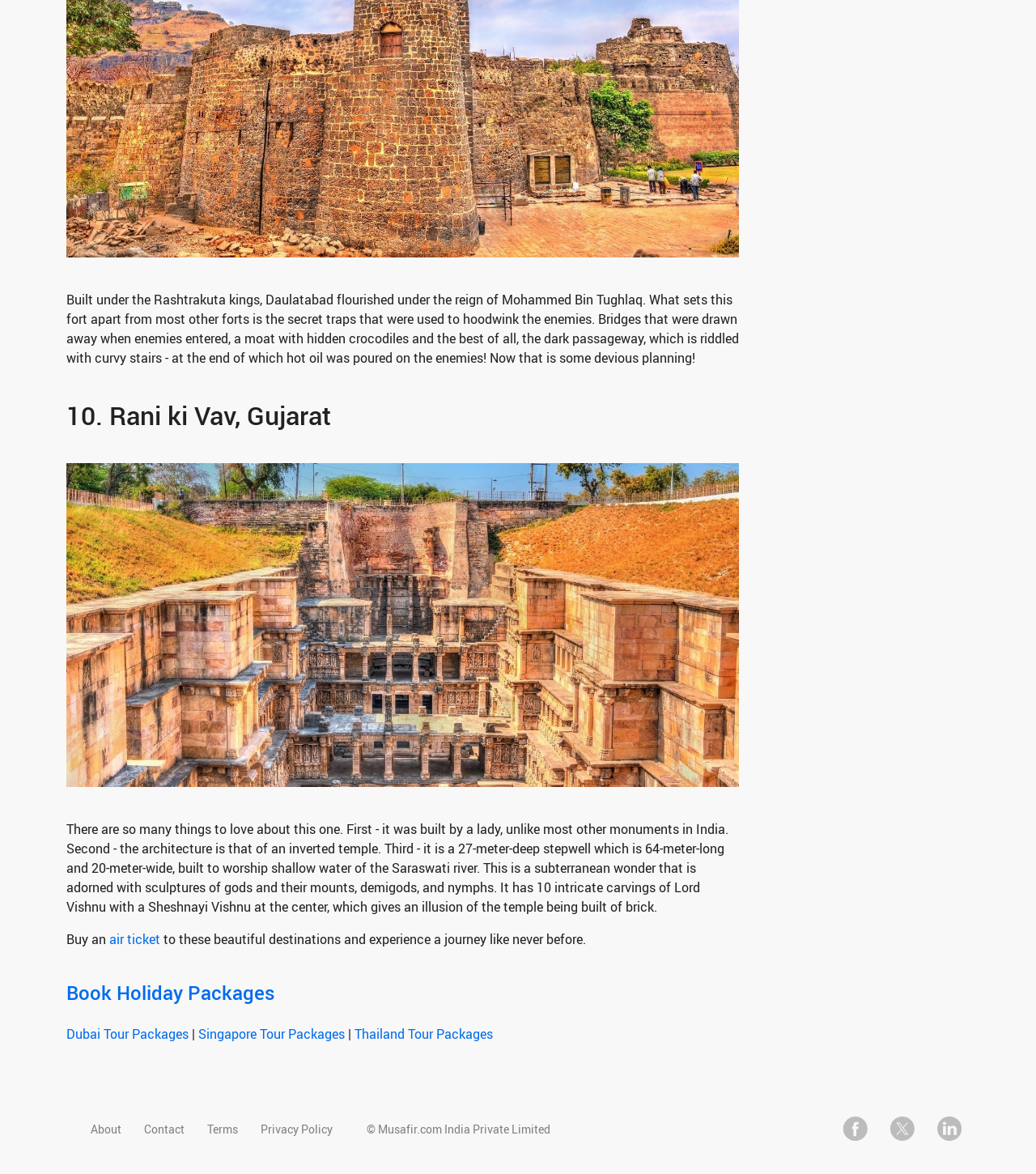Identify and provide the bounding box coordinates of the UI element described: "Twitter". The coordinates should be formatted as [left, top, right, bottom], with each number being a float between 0 and 1.

[0.852, 0.944, 0.891, 0.979]